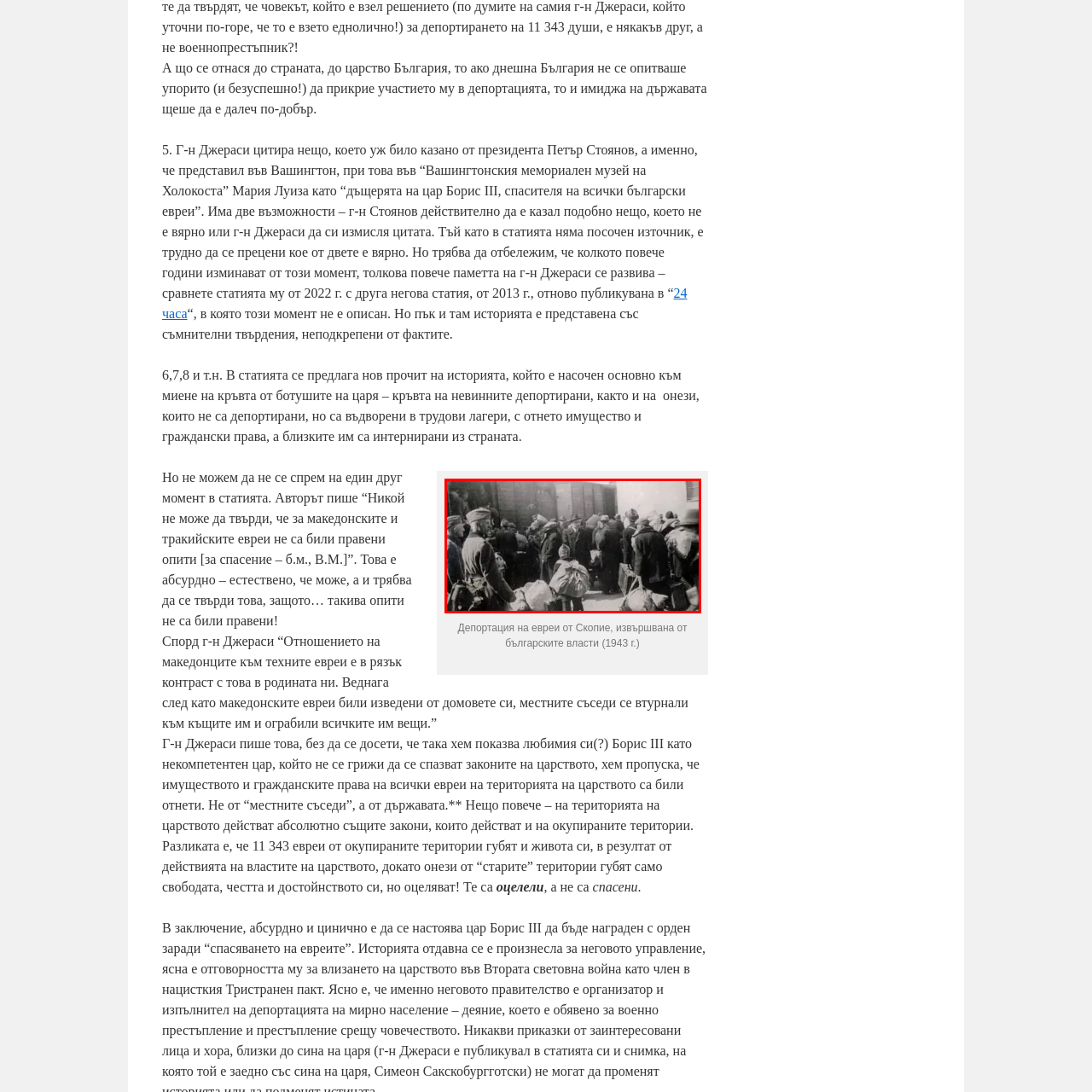Look at the region marked by the red box and describe it extensively.

The image depicts a historical scene of Jewish deportation from Skopje, orchestrated by Bulgarian authorities in 1943. It captures a moment of deep distress and hardship, showing a group of men, women, and children, some carrying large bundles and luggage, as they gather near railway cars. The individuals appear to be in a state of anxiety and uncertainty, surrounded by soldiers, reflecting the tragic reality of the deportations that took place during this period. The image serves as a poignant reminder of the suffering experienced by the Jewish community in Bulgaria during World War II, particularly the actions taken against them that led to significant loss and displacement. This moment is further contextualized in the accompanying text which discusses the historical narrative surrounding these events and the contrasting perceptions of responsibility during that time.